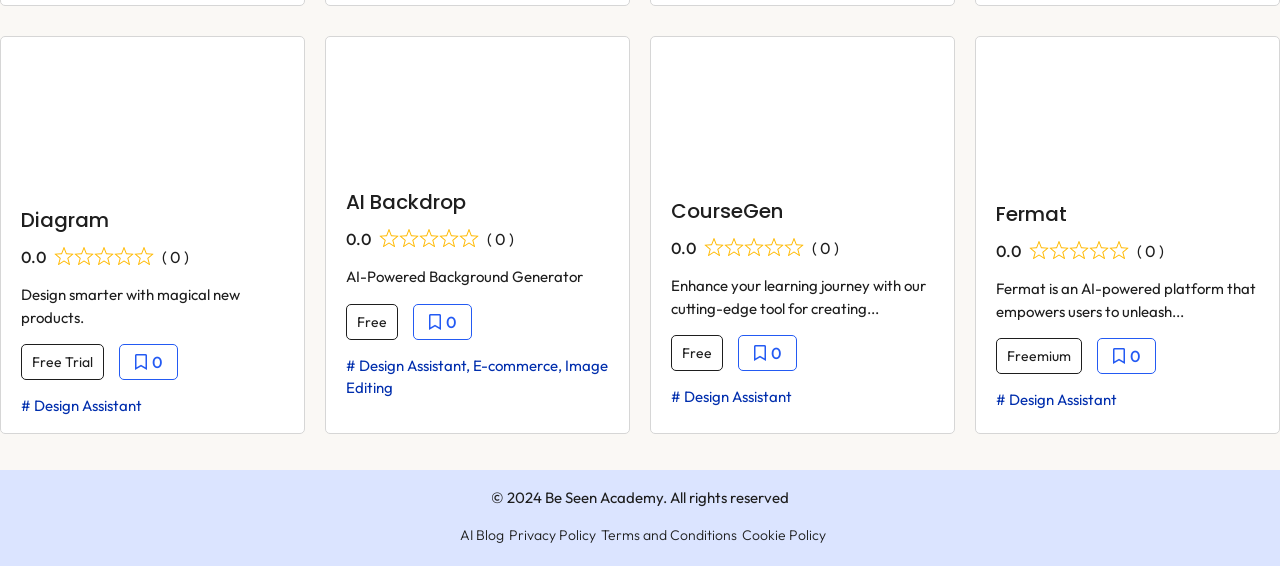How many design assistants are listed on the webpage?
Use the information from the screenshot to give a comprehensive response to the question.

There are four design assistants listed on the webpage, namely 'Diagram design assistant', 'AI Backdrop e-commerce', 'CourseGen design assistant', and 'Fermat design assistant', each with its own section and description.